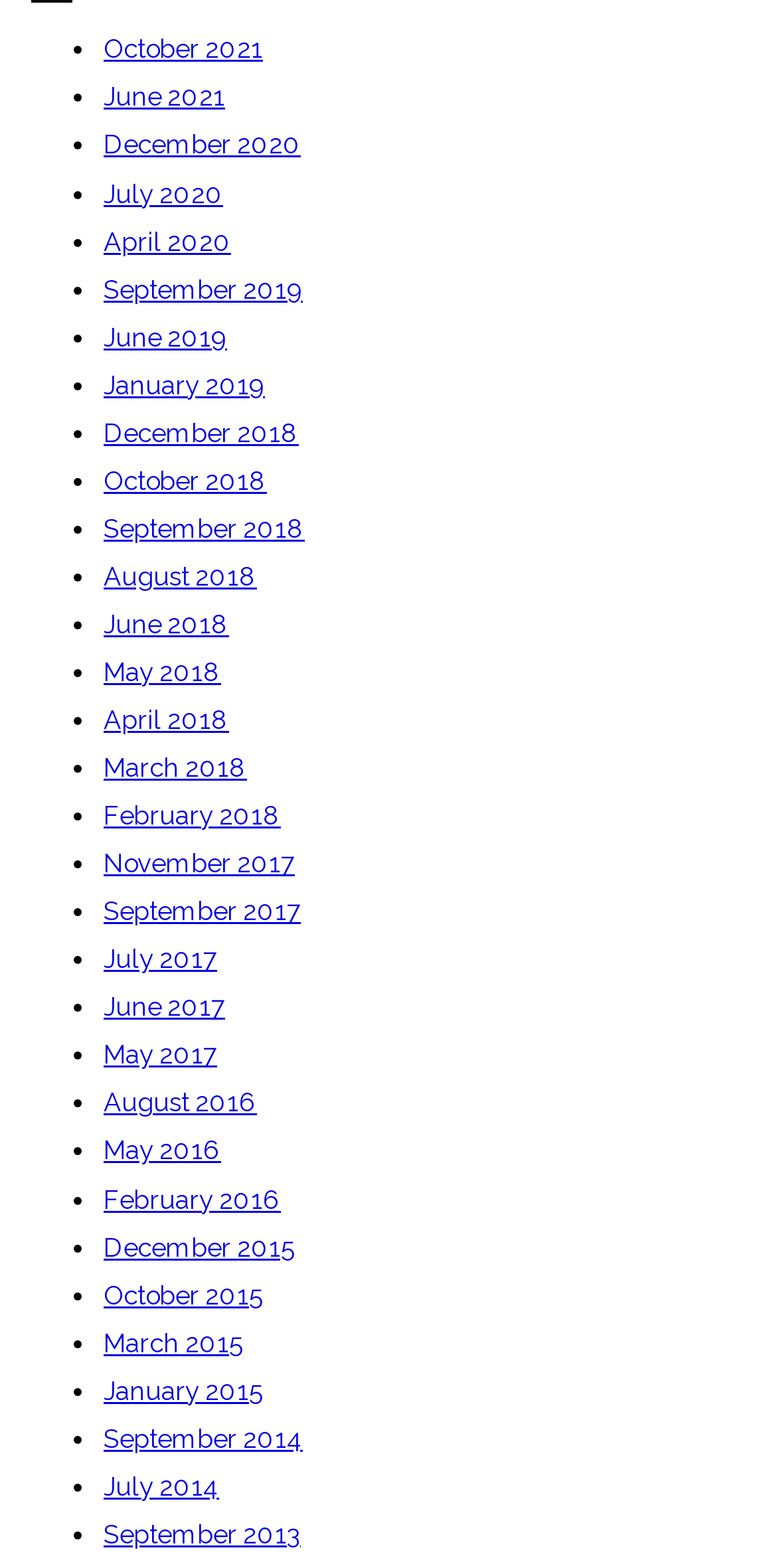Determine the bounding box coordinates of the area to click in order to meet this instruction: "Click on the 'Search' button".

None